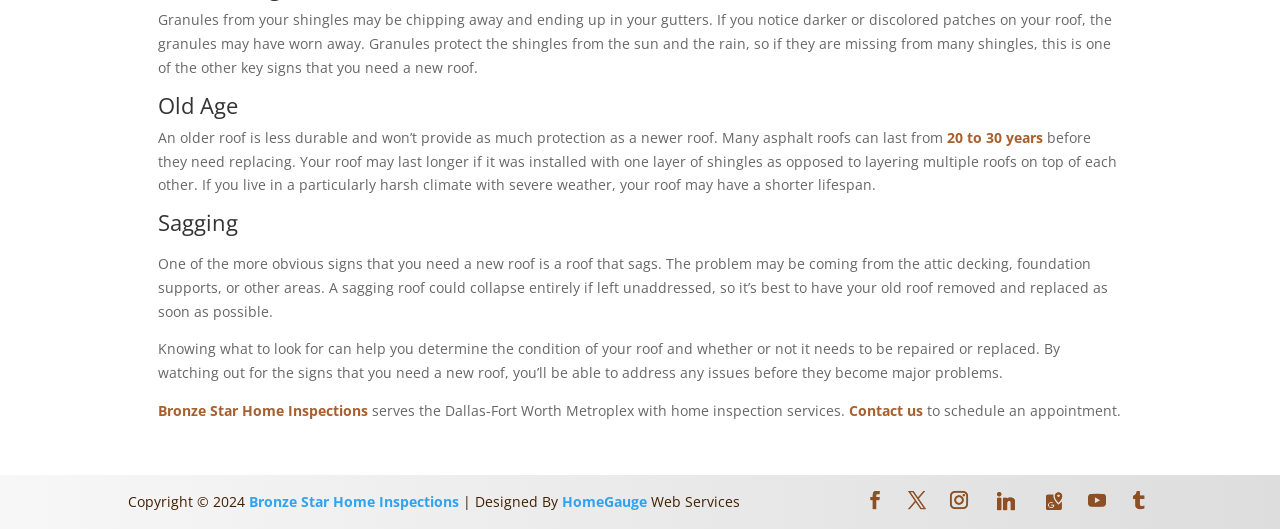Refer to the image and offer a detailed explanation in response to the question: What is the purpose of granules on shingles?

According to the webpage, granules on shingles protect the shingles from the sun and the rain. This is mentioned in the first paragraph of the webpage, which explains that if the granules are missing from many shingles, it's a sign that the roof needs to be replaced.